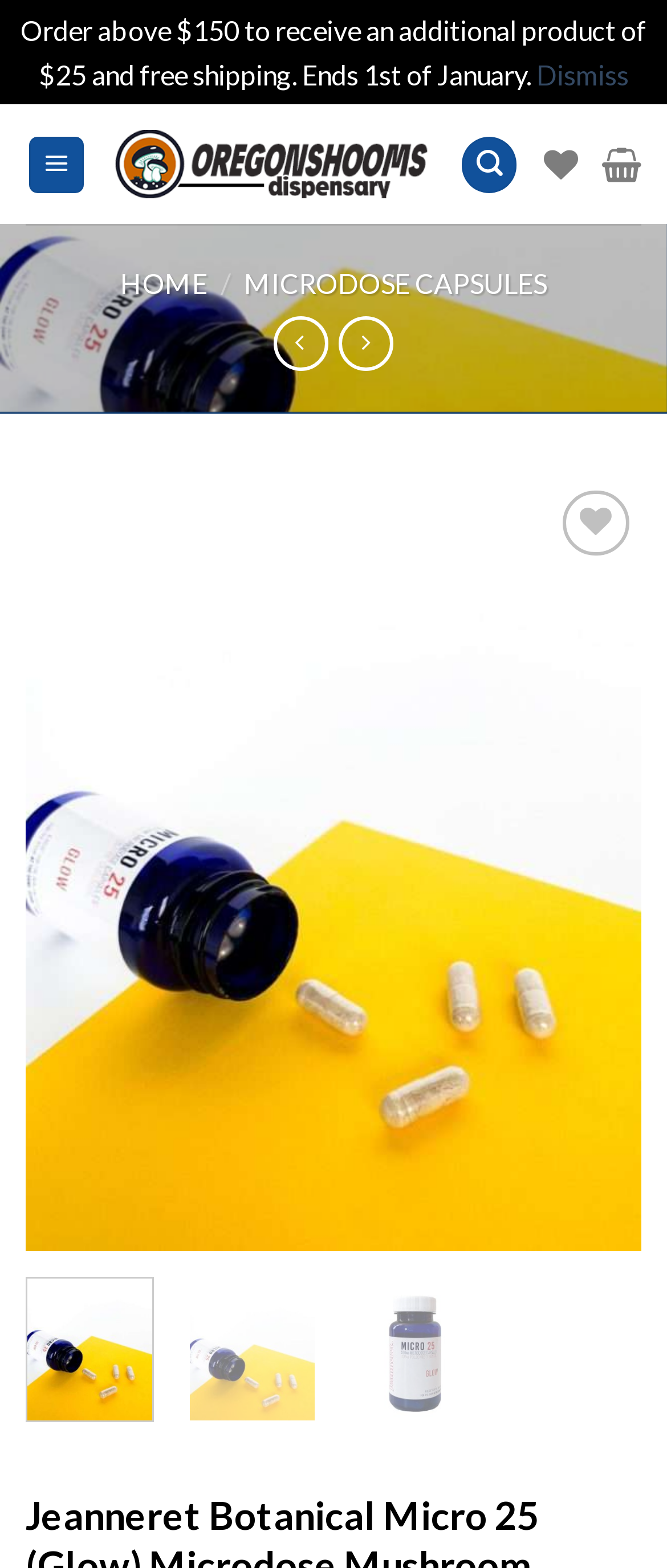Determine the bounding box coordinates for the area that should be clicked to carry out the following instruction: "View 'MICRODOSE CAPSULES'".

[0.366, 0.17, 0.82, 0.191]